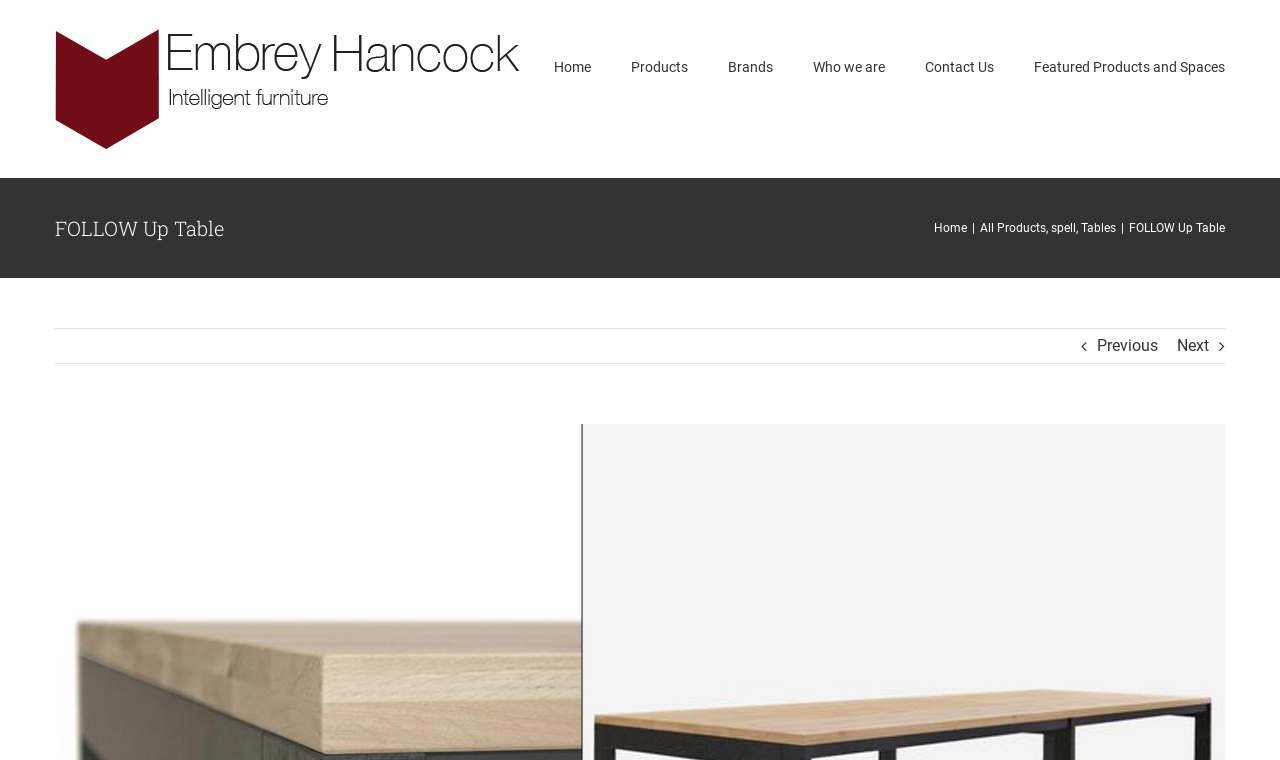What is the function of the arrow icons?
Answer the question with as much detail as you can, using the image as a reference.

The arrow icons, represented by '' and '', are likely used for pagination, allowing users to navigate through multiple pages of content or images.